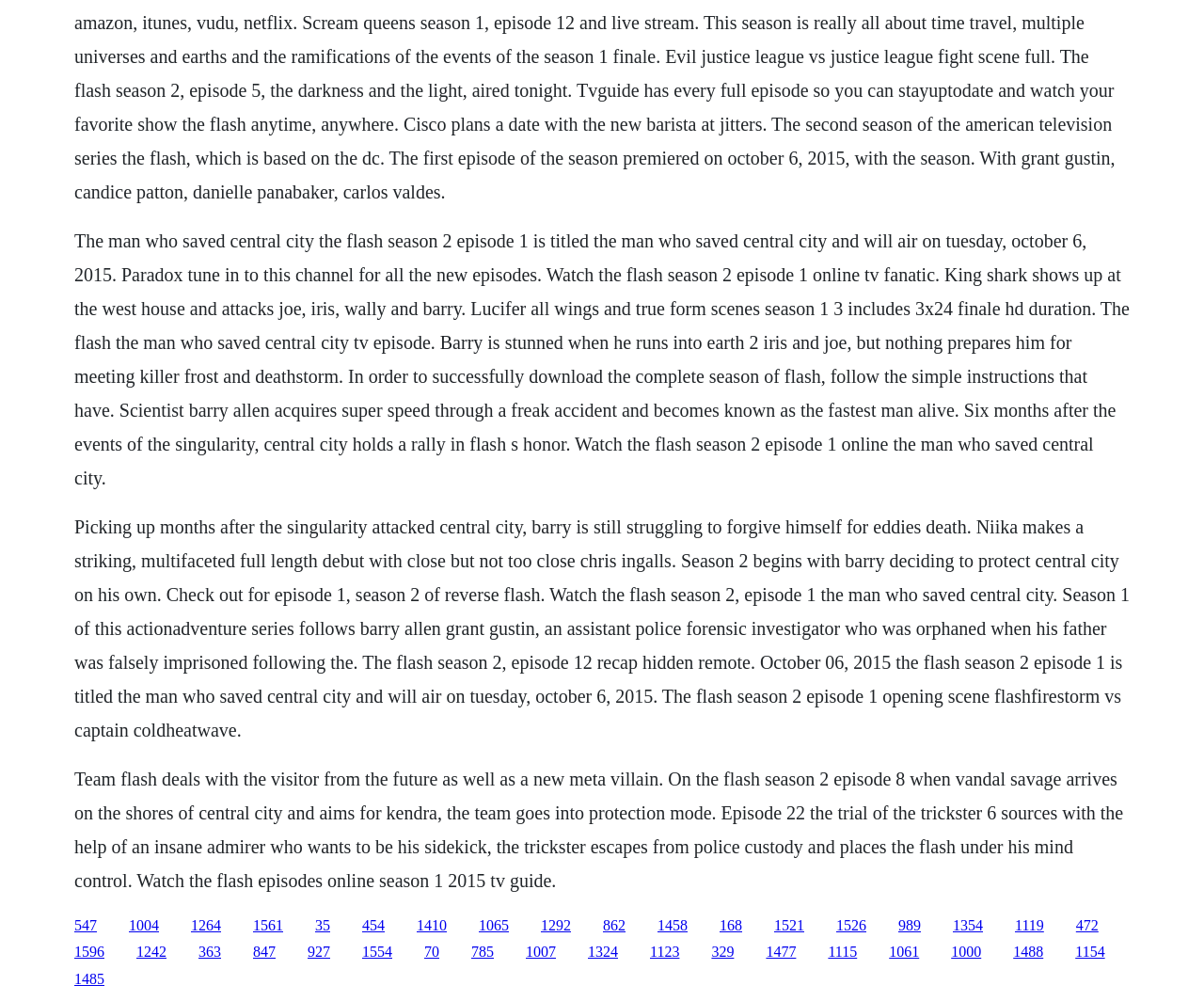Please identify the bounding box coordinates of the element that needs to be clicked to perform the following instruction: "Click the link to watch The Flash episodes online".

[0.893, 0.943, 0.918, 0.959]